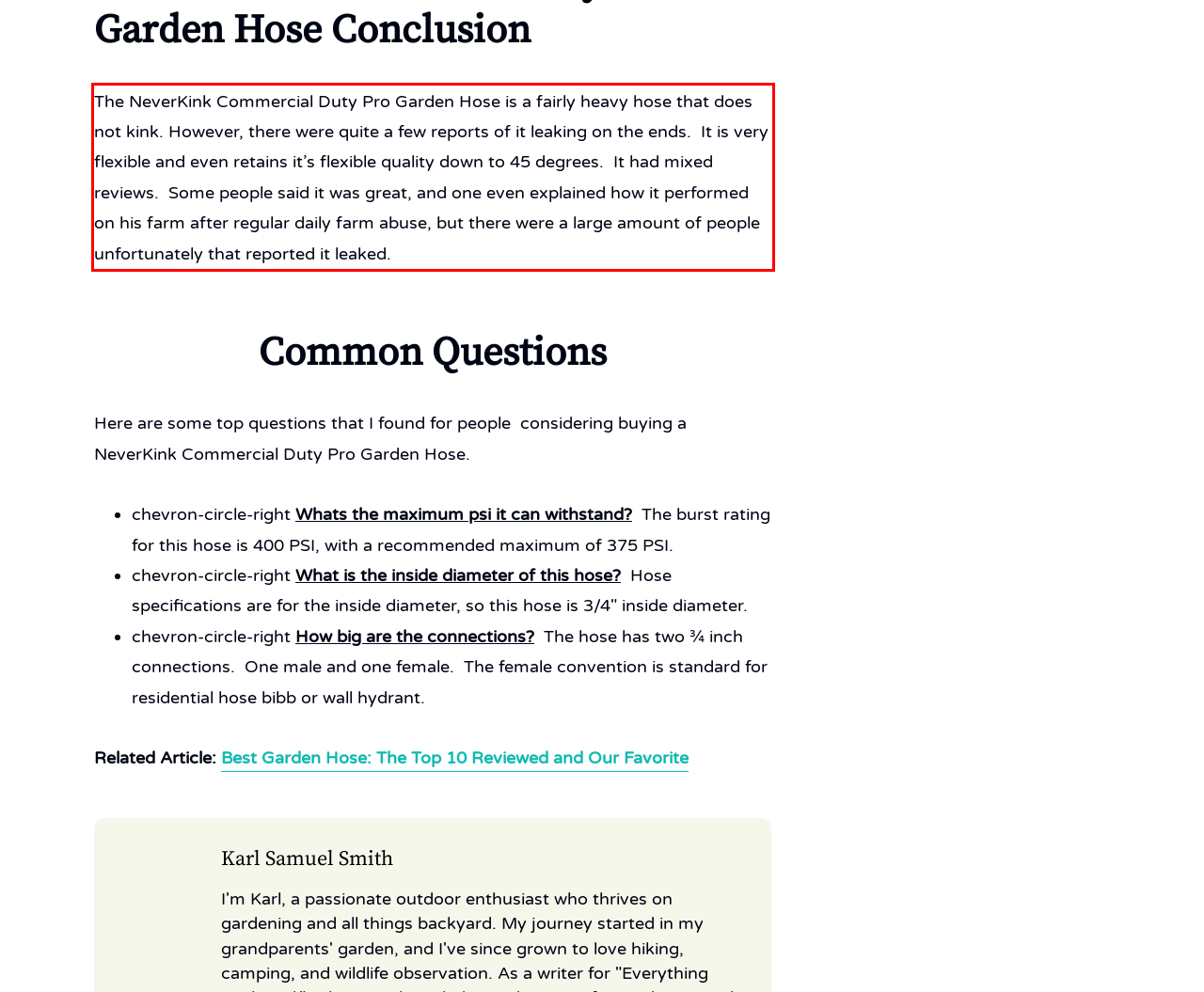You are provided with a webpage screenshot that includes a red rectangle bounding box. Extract the text content from within the bounding box using OCR.

The NeverKink Commercial Duty Pro Garden Hose is a fairly heavy hose that does not kink. However, there were quite a few reports of it leaking on the ends. It is very flexible and even retains it’s flexible quality down to 45 degrees. It had mixed reviews. Some people said it was great, and one even explained how it performed on his farm after regular daily farm abuse, but there were a large amount of people unfortunately that reported it leaked.